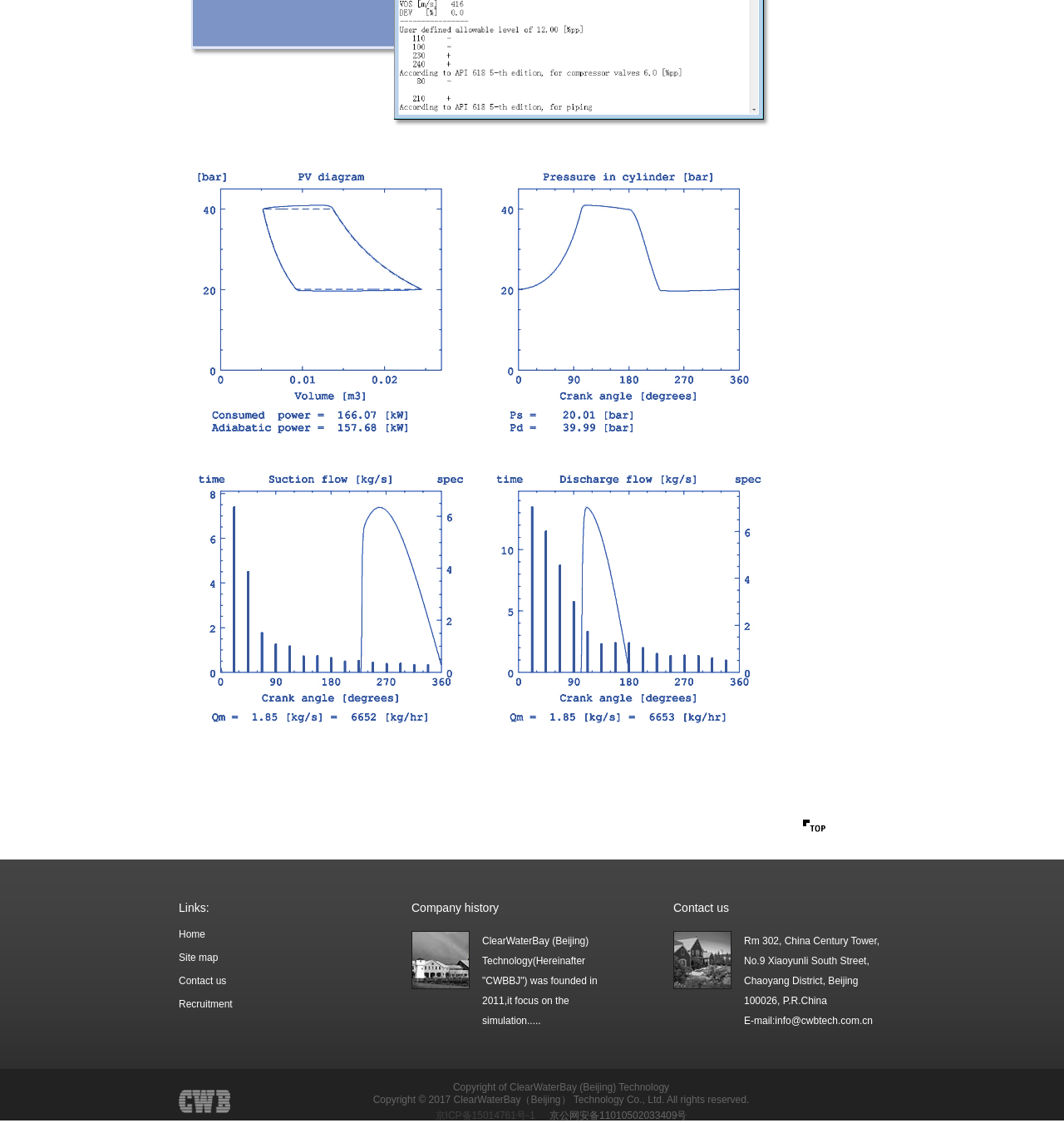Please give a concise answer to this question using a single word or phrase: 
What are the links in the 'Links:' section?

Home, Site map, Contact us, Recruitment